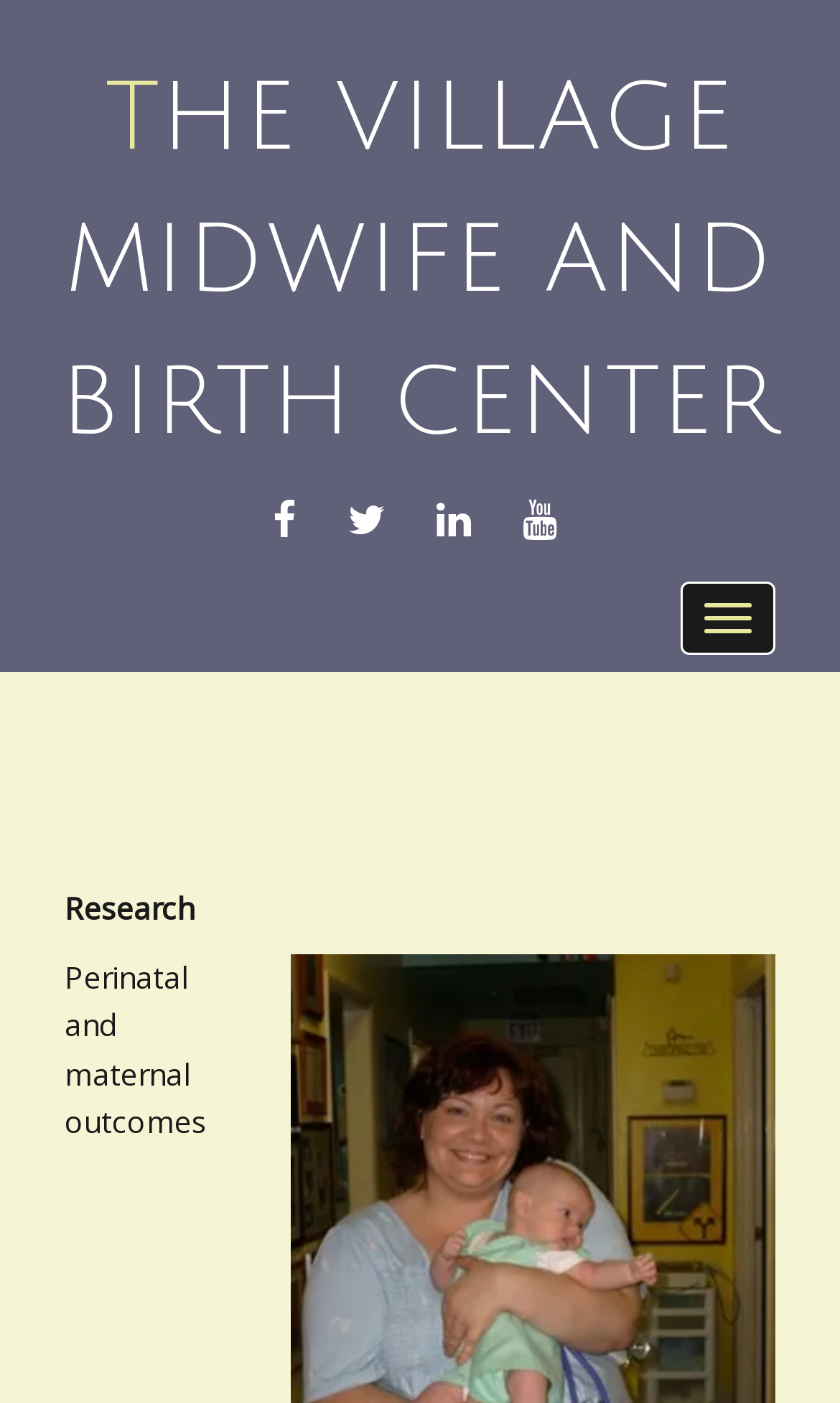Is the navigation menu visible by default?
Give a one-word or short phrase answer based on the image.

No